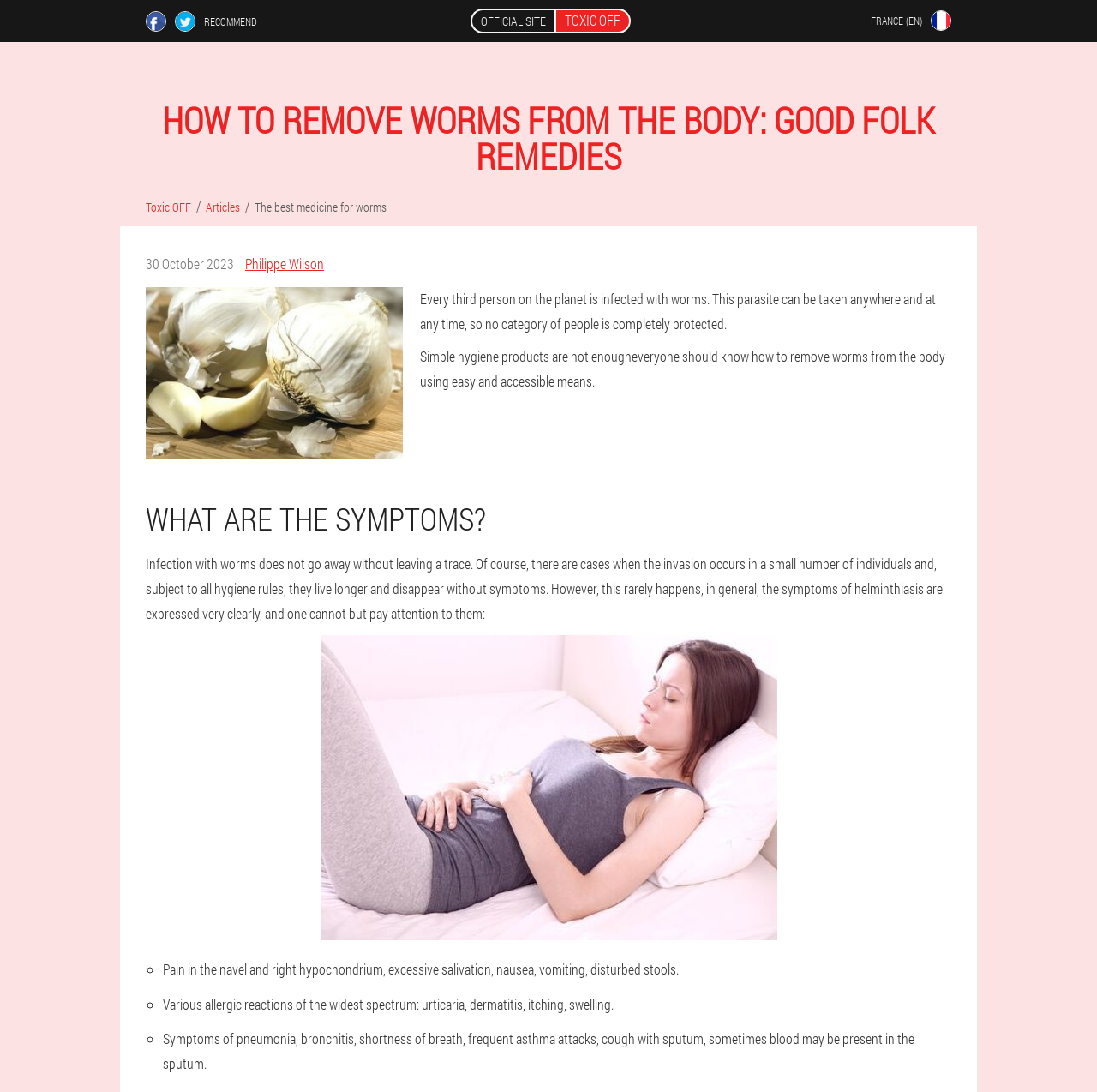Kindly determine the bounding box coordinates for the area that needs to be clicked to execute this instruction: "Click on the link to the official site Toxic OFF".

[0.429, 0.0, 0.575, 0.038]